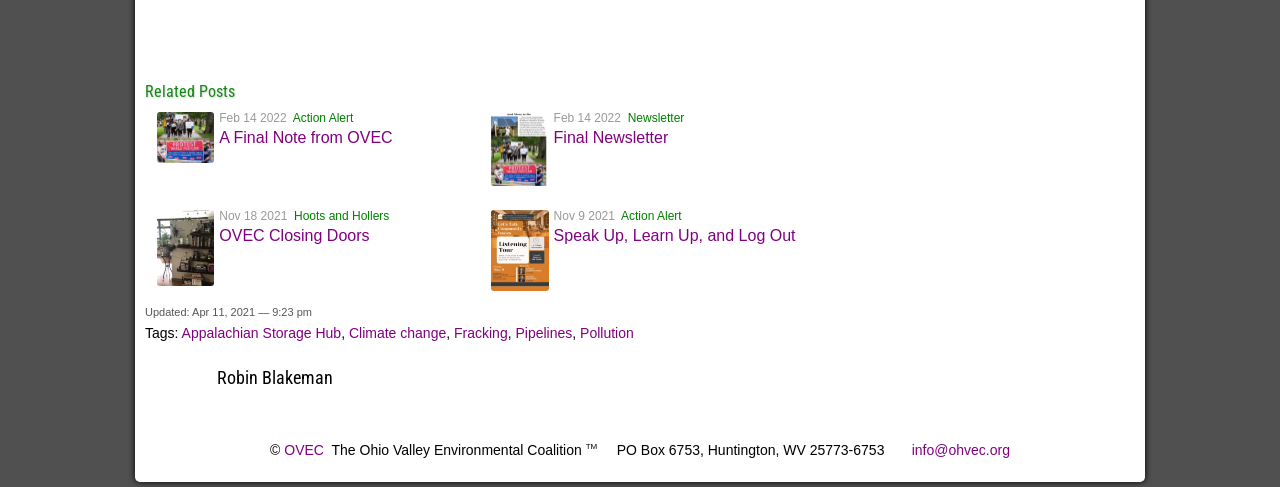Identify the bounding box coordinates of the section that should be clicked to achieve the task described: "Read the 'Hoots and Hollers' article".

[0.23, 0.43, 0.304, 0.459]